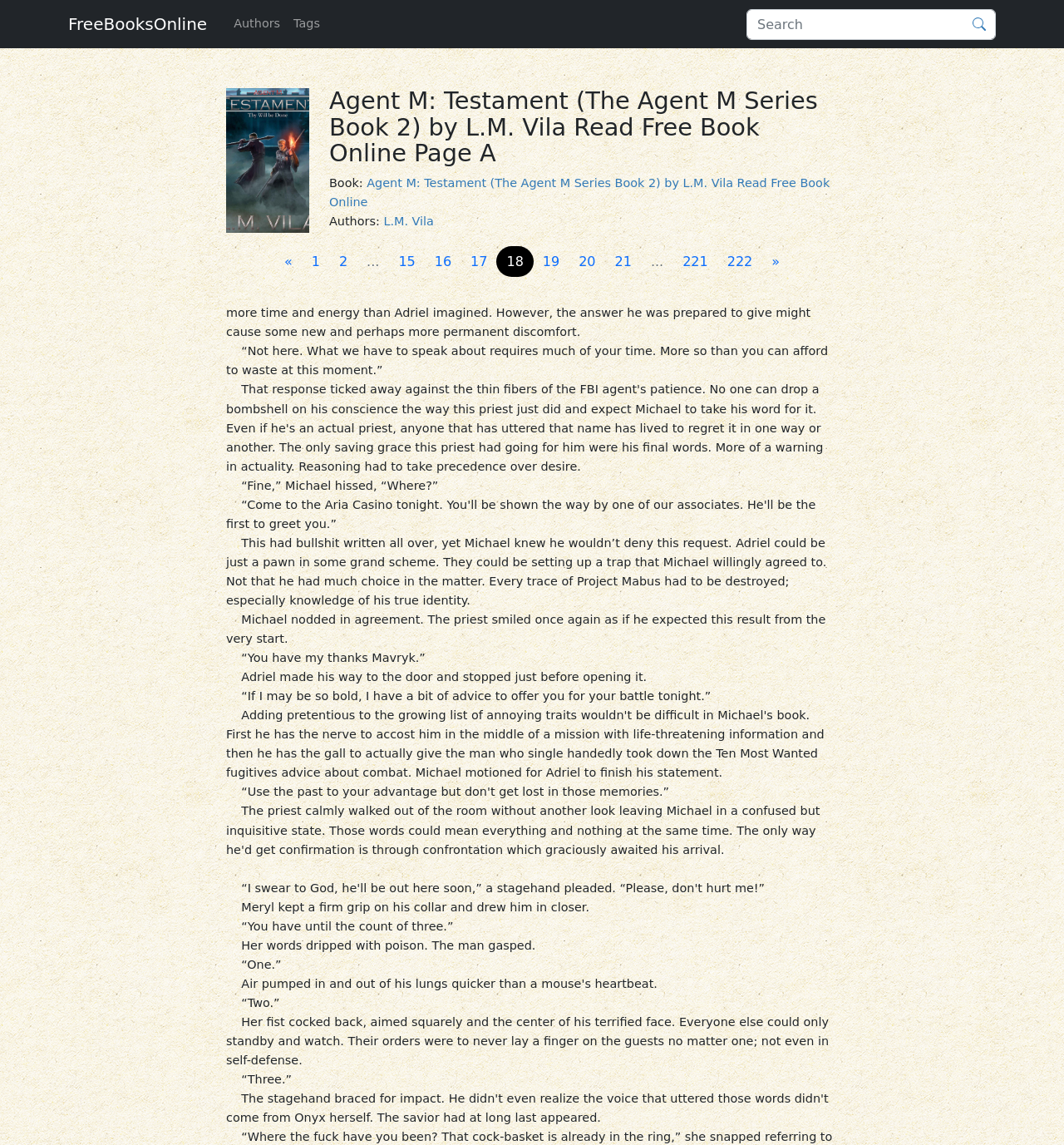Answer succinctly with a single word or phrase:
What is the current page number?

1